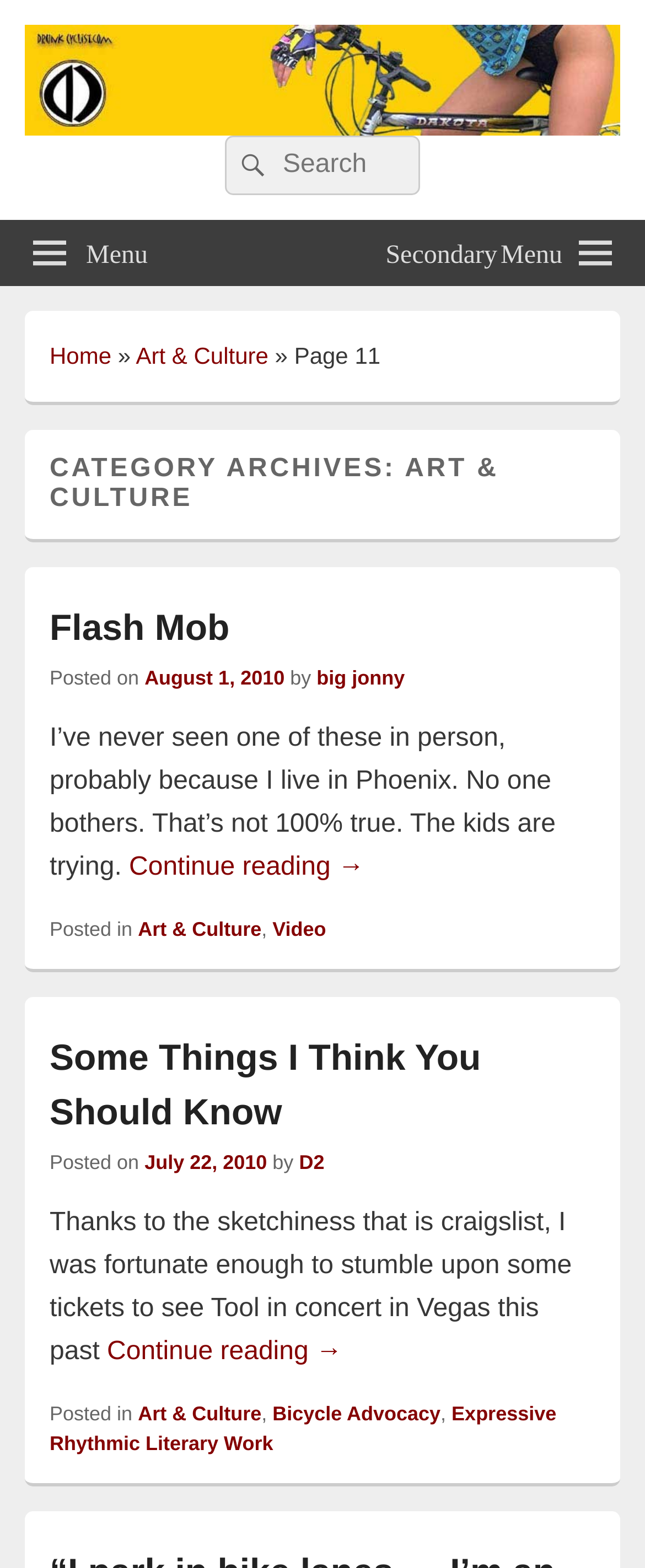Please find and report the bounding box coordinates of the element to click in order to perform the following action: "Go to Drunkcyclist.com homepage". The coordinates should be expressed as four float numbers between 0 and 1, in the format [left, top, right, bottom].

[0.038, 0.072, 0.962, 0.09]